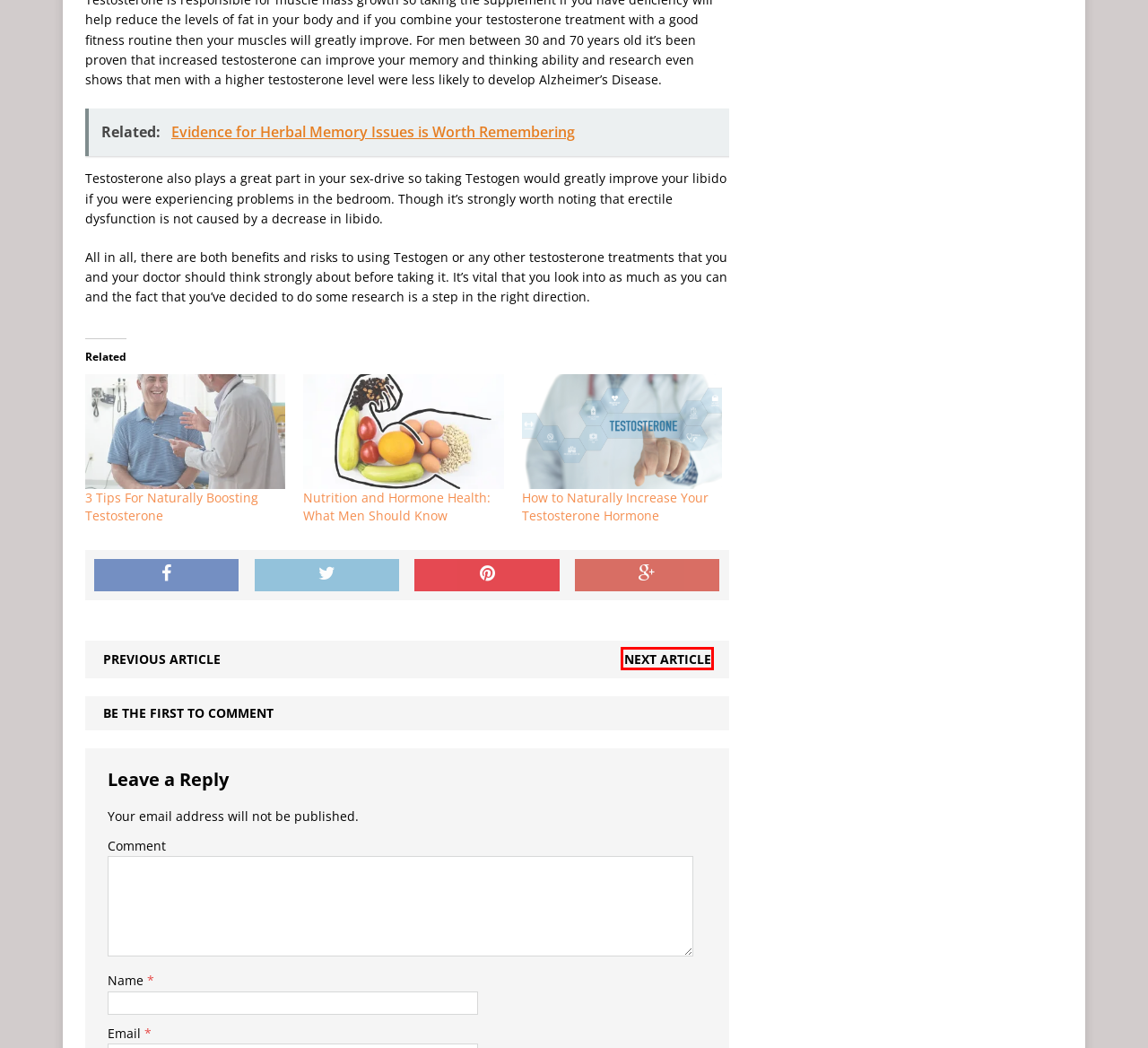Observe the webpage screenshot and focus on the red bounding box surrounding a UI element. Choose the most appropriate webpage description that corresponds to the new webpage after clicking the element in the bounding box. Here are the candidates:
A. Natural Ways to Increase Testosterone Levels
B. Nutrition and Hormone Health: What Men Should Know |
C. Good Posture: Why Your Mom Was Right, and How Behavioral Science Can Help |
D. Subscribe to Alternative Medicine
E. 3 Tips For Naturally Boosting Testosterone |
F. Top Mistakes Parents Make When Cleaning their Newborns |
G. Chronic Diseases, Long Term Health Issues, and Conditions
H. Evidence for Herbal Memory Issues is Worth Remembering |

C